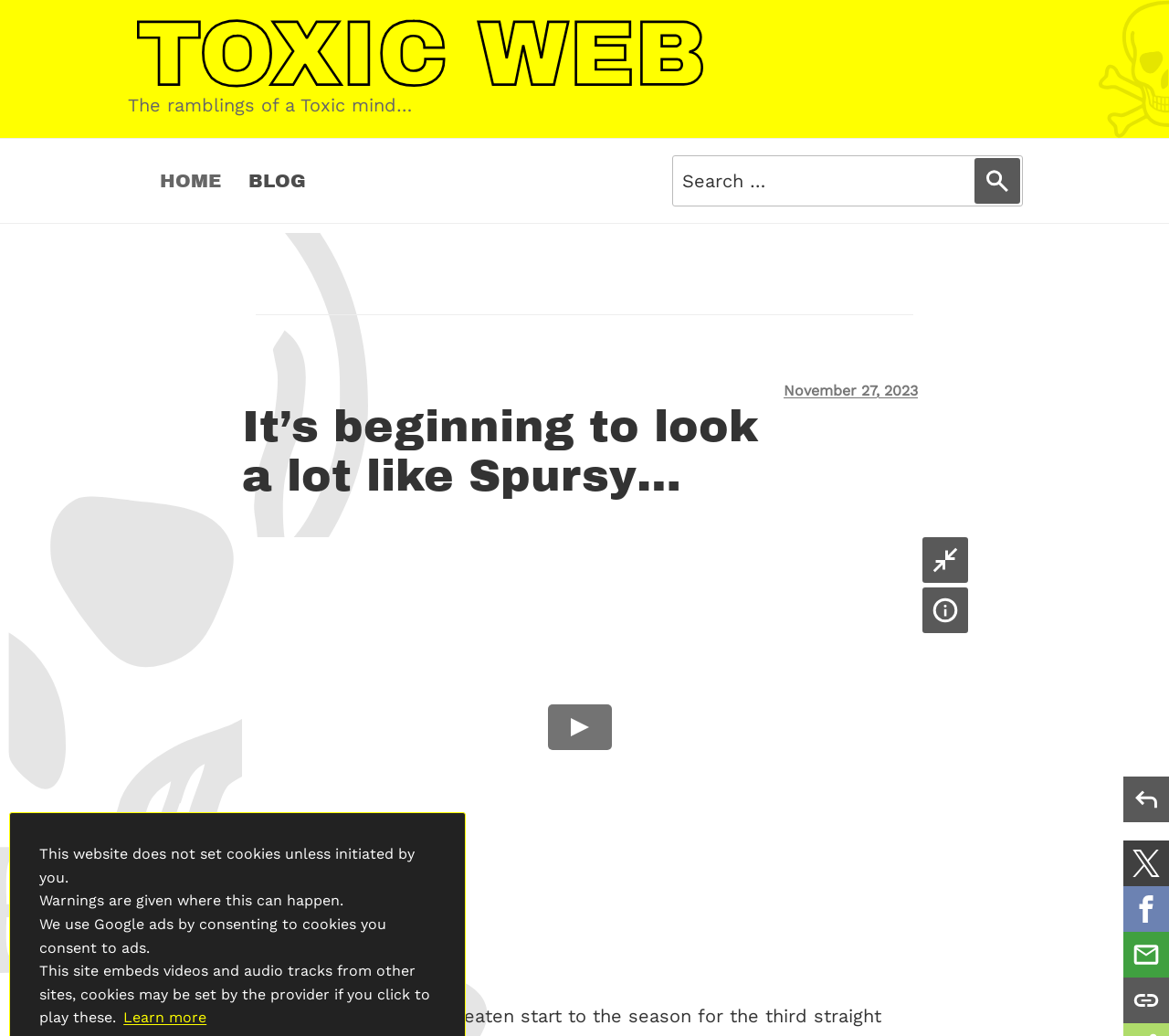Write an elaborate caption that captures the essence of the webpage.

This webpage appears to be a blog post about Tottenham Hotspur, a football team. At the top left corner, there is a link to skip to the content. Next to it, there is a link to the website's title, "Toxic Web", and a brief description of the website, "The ramblings of a Toxic mind…". 

Below this, there is a top menu with links to "HOME" and "BLOG", as well as a search bar with a disabled search button. 

The main content of the webpage is a blog post titled "It’s beginning to look a lot like Spursy…", which is centered near the top of the page. Below the title, there is a line of text indicating the post date, "Posted on November 27, 2023". 

Underneath the post title, there is an iframe containing a video with the title "Watkins scores AGAIN as Villa complete comeback! | Tottenham 1-2 Aston Villa | PL Highlights". The video has buttons to minimize and view video information. 

At the bottom right corner of the page, there are several links to share the post on various social media platforms, including Twitter, Facebook, and email. There is also a link to copy the link to the post. 

Finally, at the bottom of the page, there are several paragraphs of text explaining the website's cookie policy, including warnings about cookies being set by external providers when playing embedded videos or audio tracks. There is also a button to learn more about cookies.